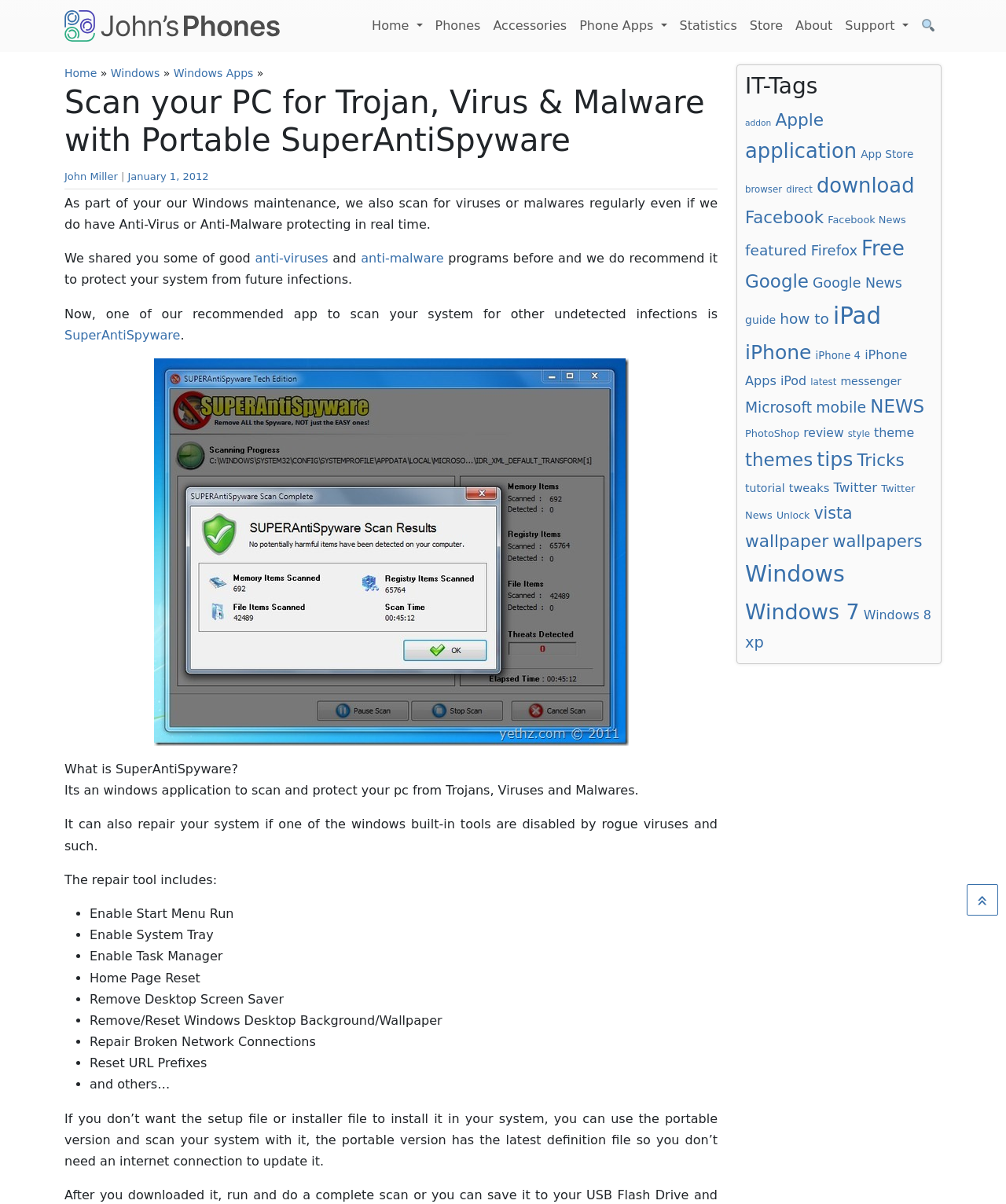Could you find the bounding box coordinates of the clickable area to complete this instruction: "Explore 'Windows Apps'"?

[0.172, 0.055, 0.252, 0.066]